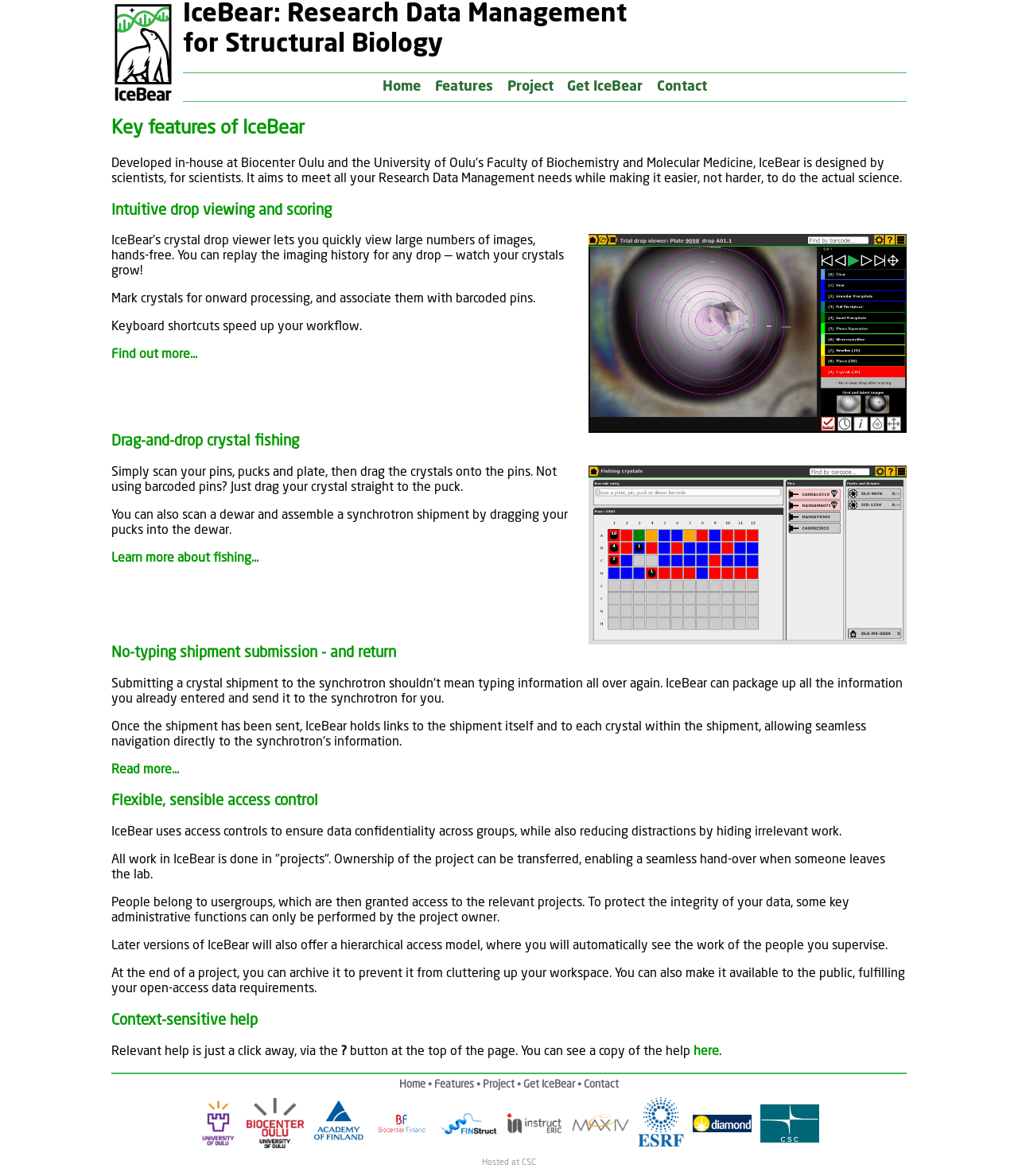Use a single word or phrase to answer this question: 
What is the purpose of the 'drag-and-drop crystal fishing' feature?

To scan pins, pucks, and plate